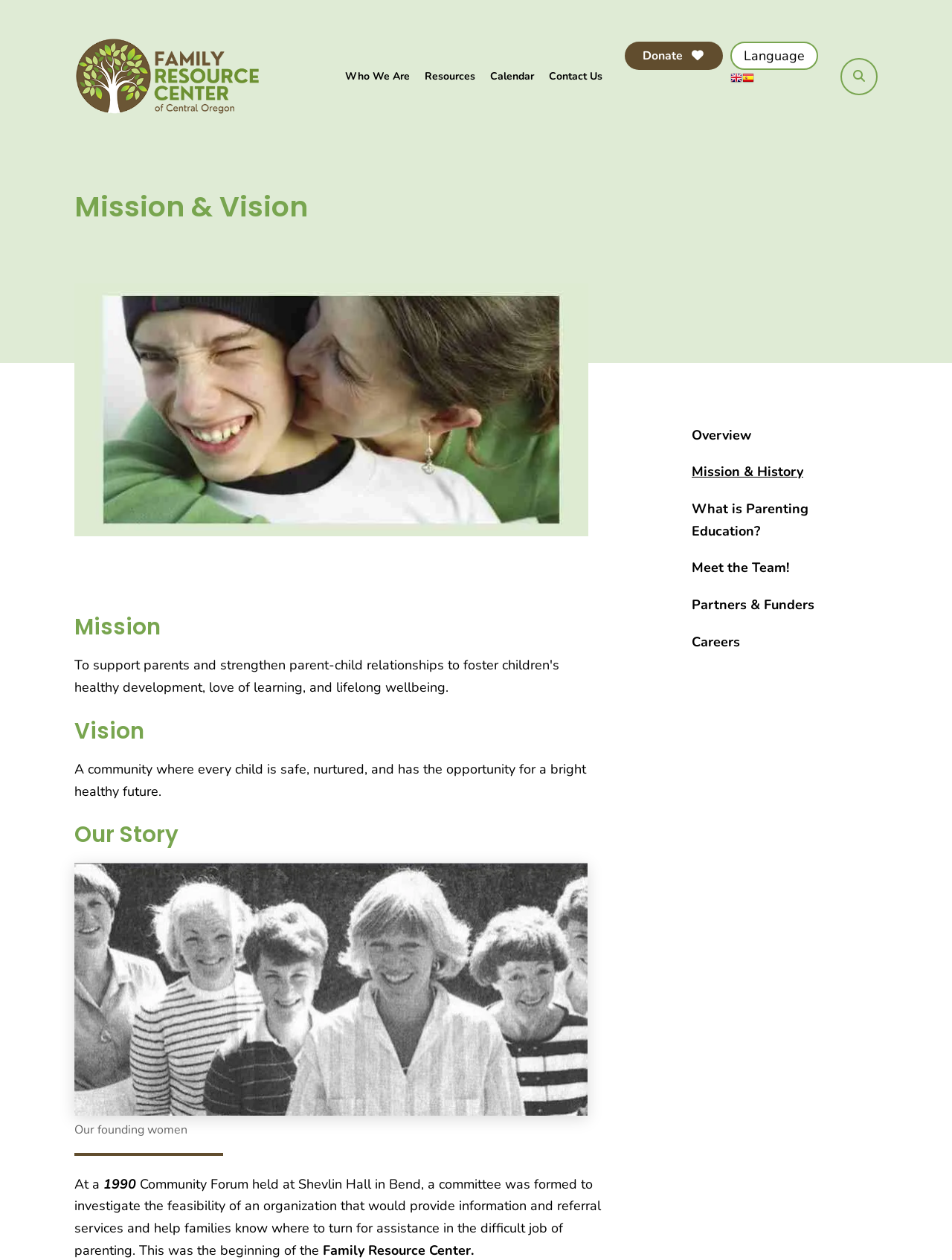Elaborate on the information and visuals displayed on the webpage.

The webpage is about the Family Resource Center of Central Oregon, which aims to strengthen and support family relationships by providing parenting education, information, and resources. 

At the top left corner, there is a logo of the Family Resource Center of Central Oregon, which is also a link to the organization's homepage. 

Below the logo, there is a horizontal navigation menu with five menu items: "Who We Are", "Resources", "Calendar", "Contact Us", and a "Donate" button with a heart icon. 

On the top right corner, there is a language selection dropdown menu with options for English and Spanish, each accompanied by a flag icon. 

Next to the language selection menu, there is a search button with a magnifying glass icon. 

The main content area is divided into sections. The first section has a heading "Mission & Vision" and describes the organization's mission and vision. 

Below the mission and vision section, there is a section about the organization's story, which includes a heading "Our Story", an image, and a paragraph of text describing the founding of the organization. 

On the right side of the page, there is a secondary navigation menu with links to various pages, including "Overview", "Mission & History", "What is Parenting Education?", "Meet the Team!", "Partners & Funders", and "Careers".